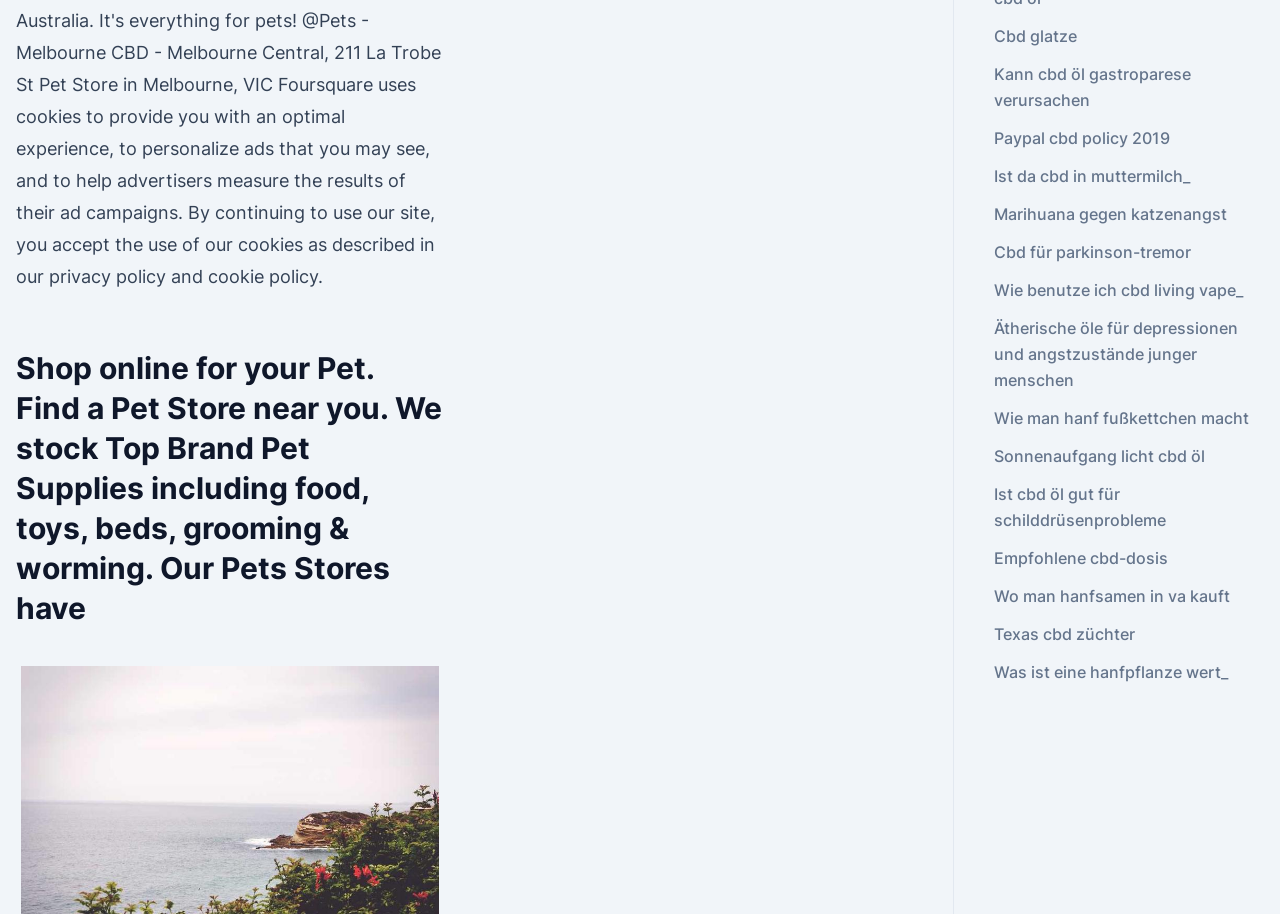Provide the bounding box coordinates of the HTML element this sentence describes: "Paypal cbd policy 2019".

[0.776, 0.14, 0.914, 0.162]